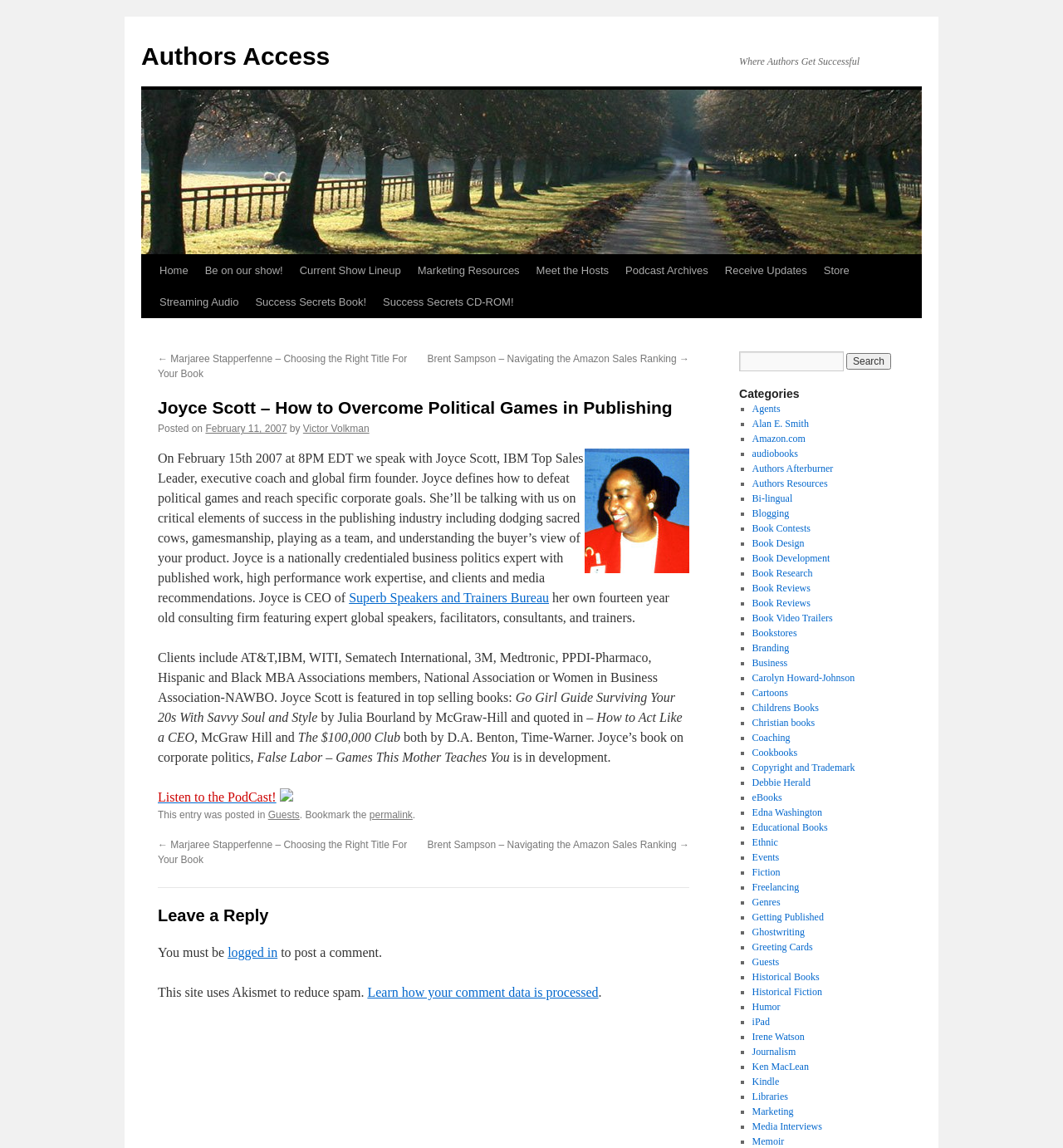What is the purpose of the 'Search' button?
Based on the screenshot, give a detailed explanation to answer the question.

Based on the webpage content, I found a search box with a 'Search' button, which suggests that the purpose of the button is to search the website for specific content.